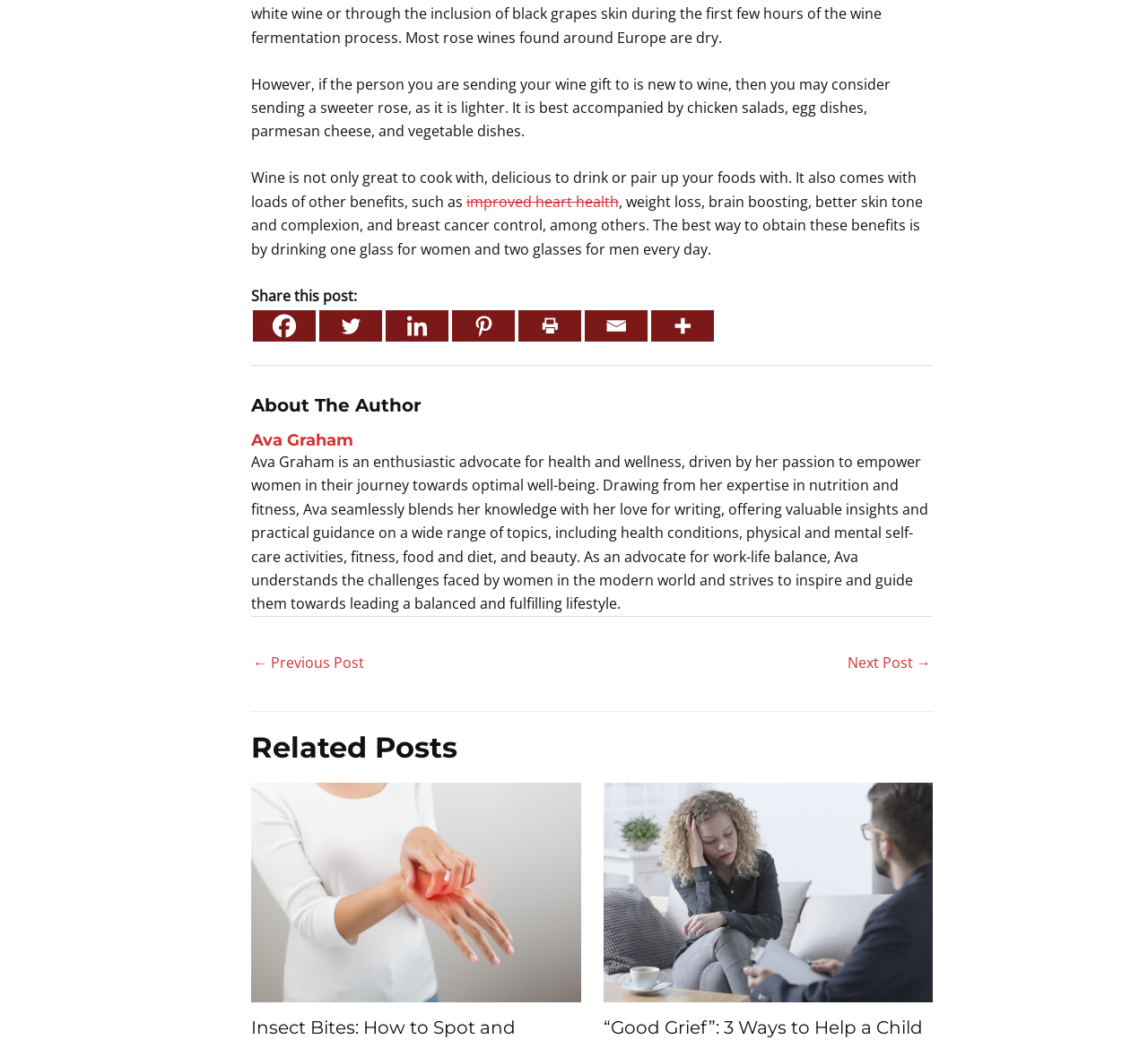What is the recommended daily wine intake?
Examine the screenshot and reply with a single word or phrase.

1 glass for women, 2 glasses for men